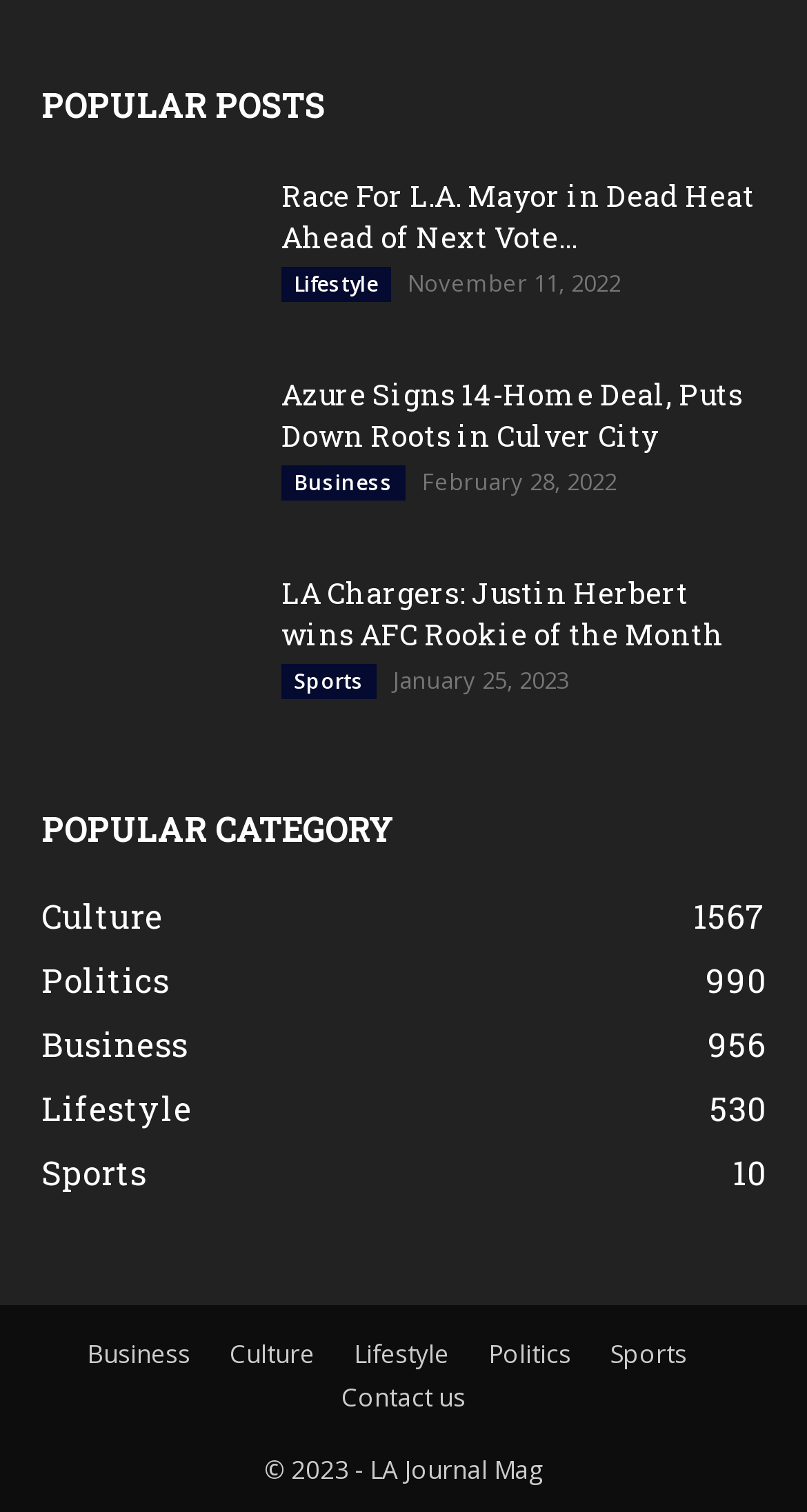Identify the bounding box coordinates of the clickable section necessary to follow the following instruction: "Contact us". The coordinates should be presented as four float numbers from 0 to 1, i.e., [left, top, right, bottom].

[0.423, 0.913, 0.577, 0.937]